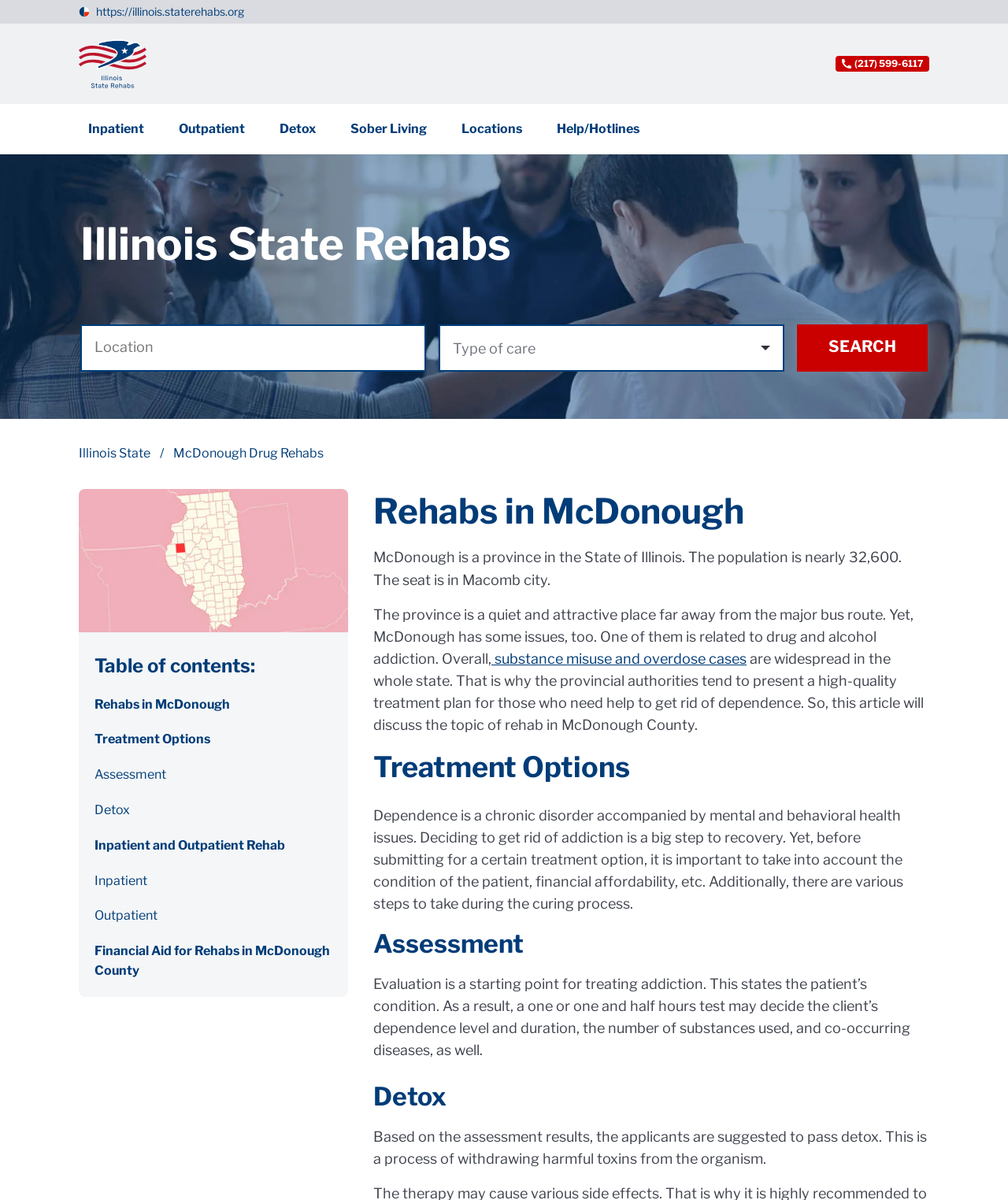Locate the UI element described by Inpatient and Outpatient Rehab and provide its bounding box coordinates. Use the format (top-left x, top-left y, bottom-right x, bottom-right y) with all values as floating point numbers between 0 and 1.

[0.086, 0.69, 0.338, 0.72]